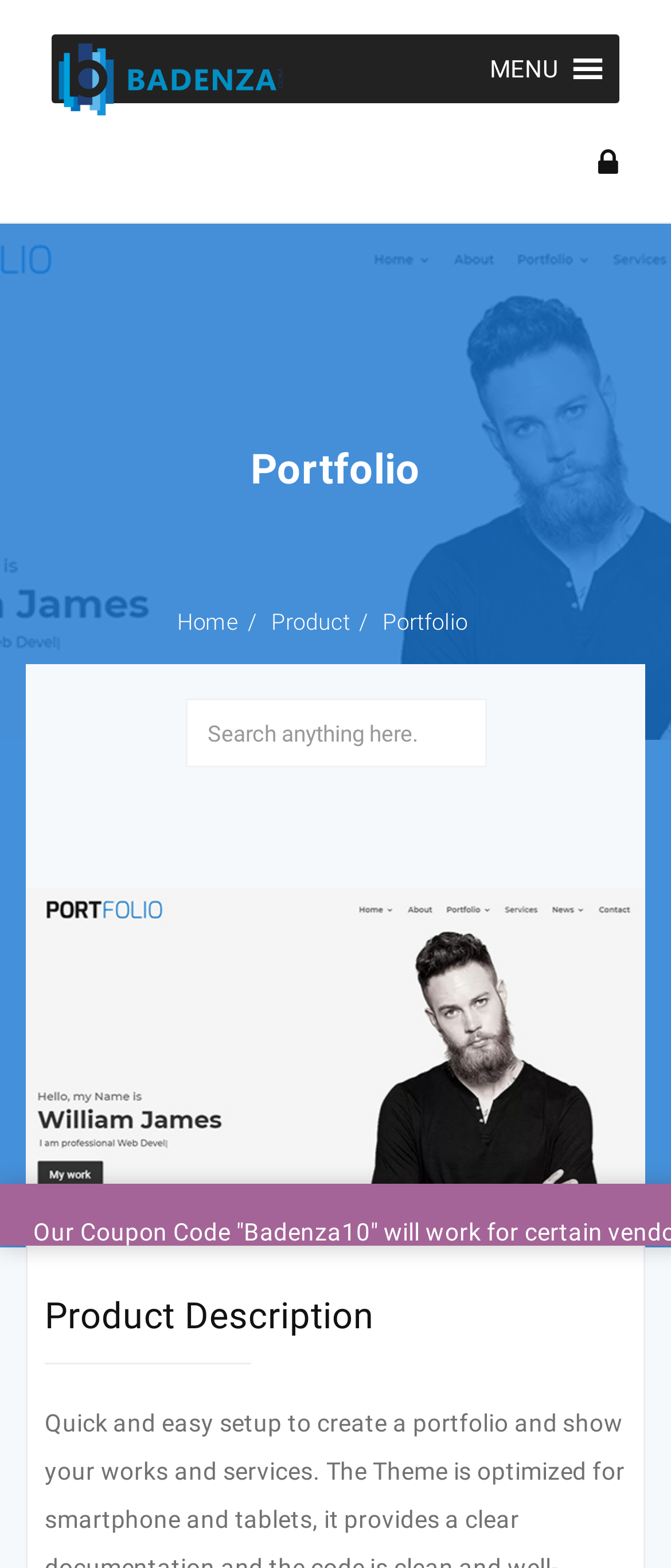What is the current page about?
Using the image as a reference, deliver a detailed and thorough answer to the question.

The heading 'Product Description' suggests that the current page is about describing a product, and the image below it might be a product image.